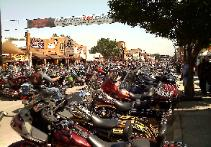What contributes to the festive atmosphere in the background?
Could you answer the question in a detailed manner, providing as much information as possible?

The background of the image features various establishments and banners, which are typically associated with festive events, and thus contribute to the lively and celebratory atmosphere of the Sturgis Motorcycle Rally.